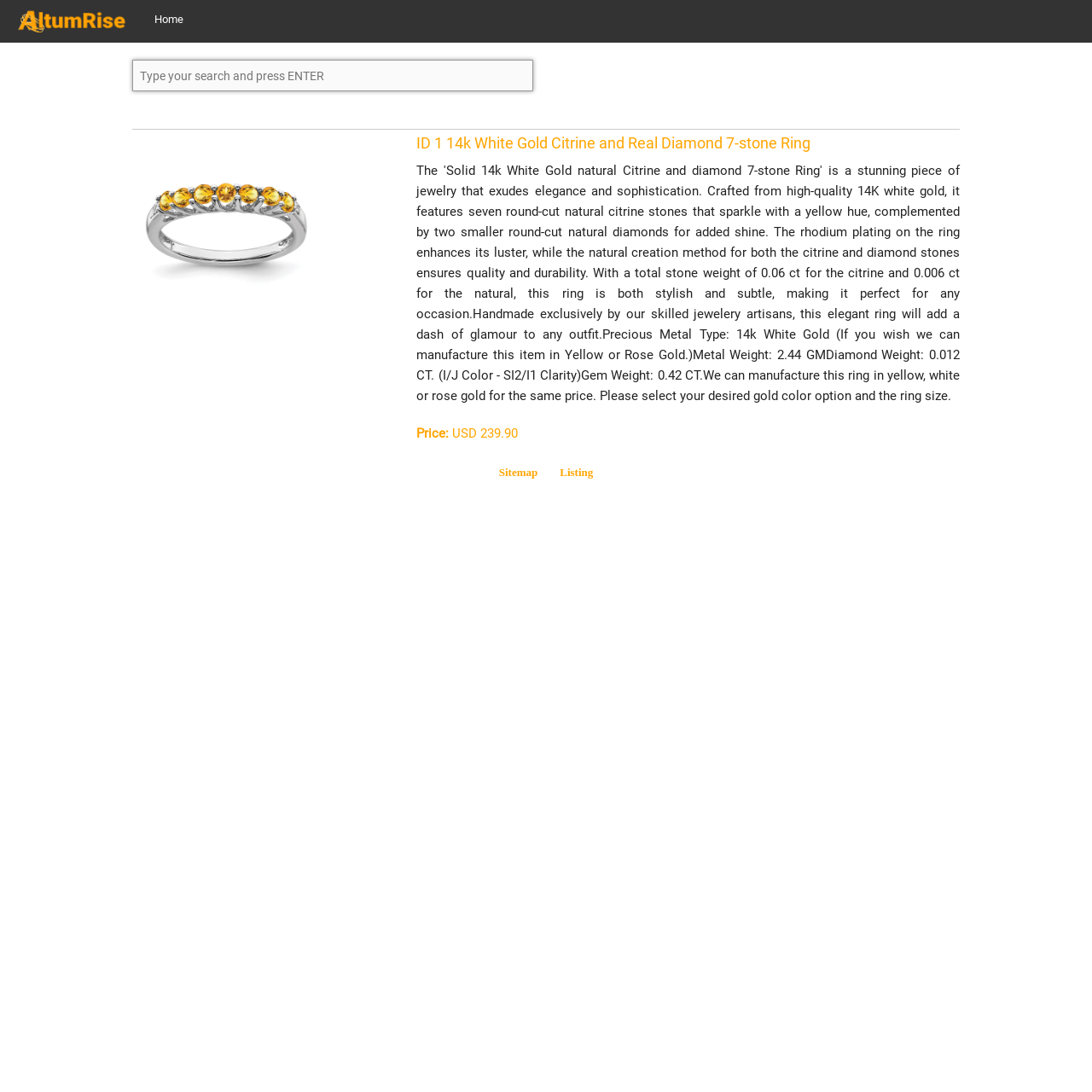What is the purpose of the textbox?
Please utilize the information in the image to give a detailed response to the question.

The purpose of the textbox can be determined by looking at the placeholder text 'Type your search and press ENTER' which indicates that the textbox is used for searching purposes.